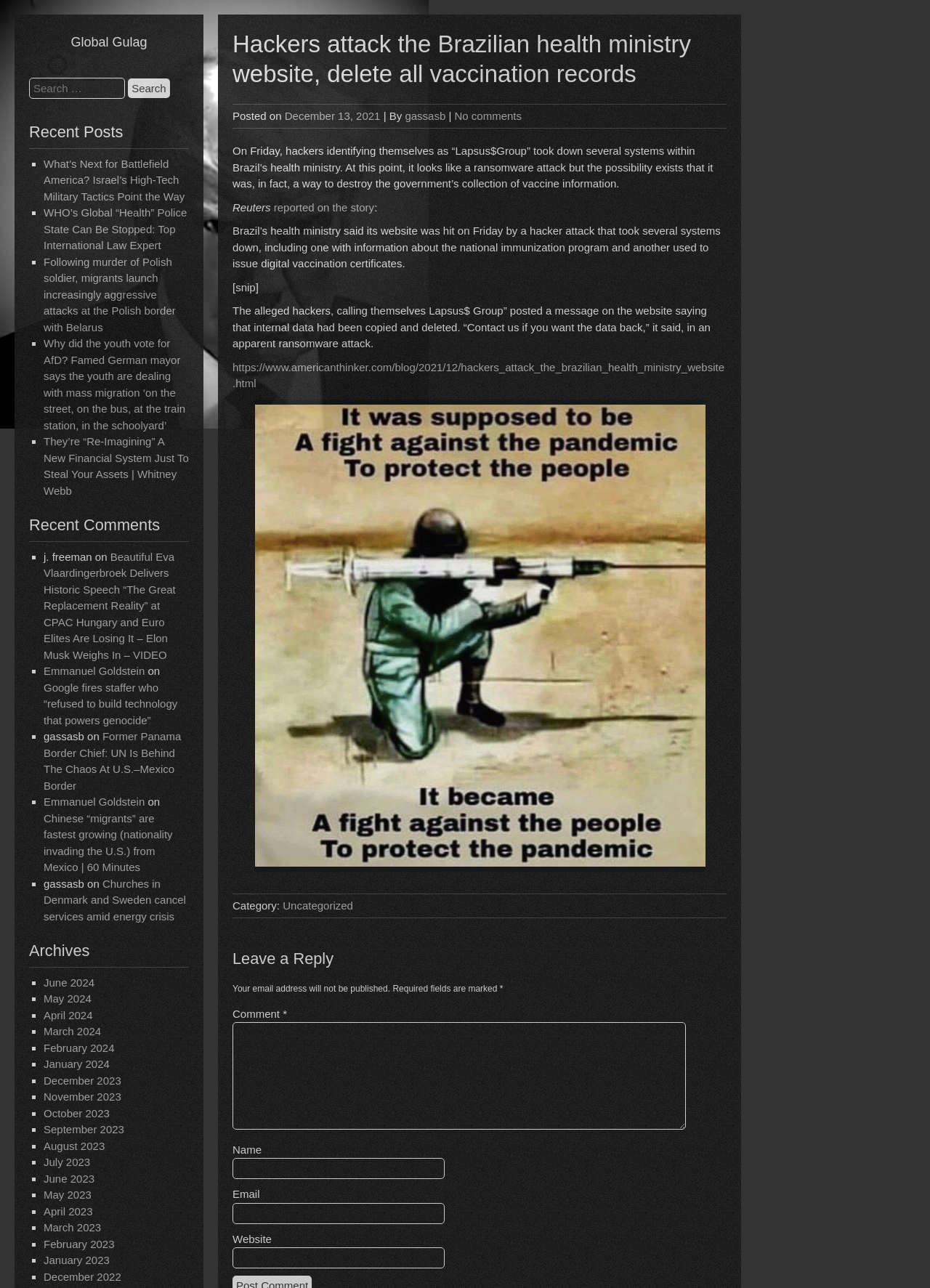What are the categories of posts available?
Carefully examine the image and provide a detailed answer to the question.

The categories of posts available can be found in the heading element, which says 'Archives'. This section provides a list of links to posts from different months and years.